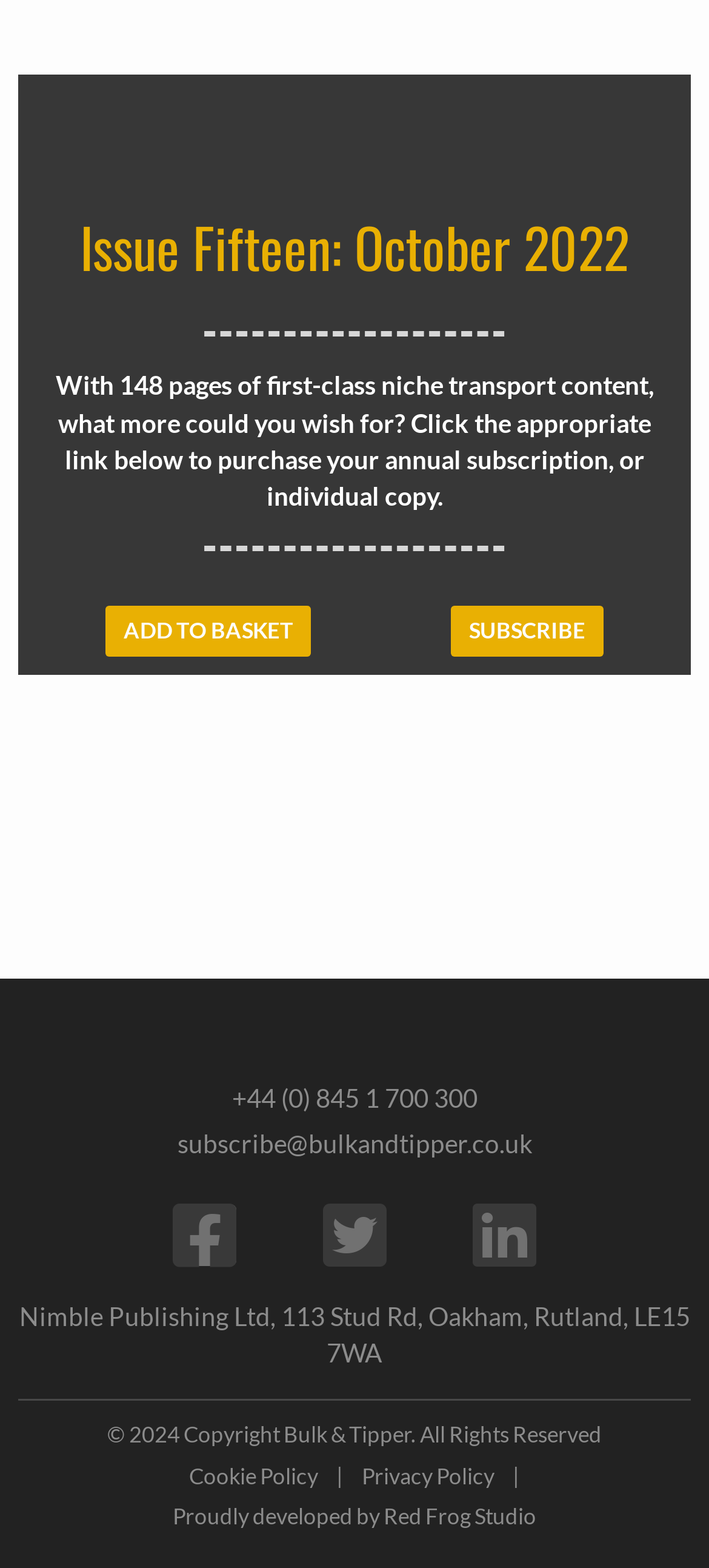Find and specify the bounding box coordinates that correspond to the clickable region for the instruction: "Visit Red Frog Studio".

[0.541, 0.958, 0.756, 0.976]